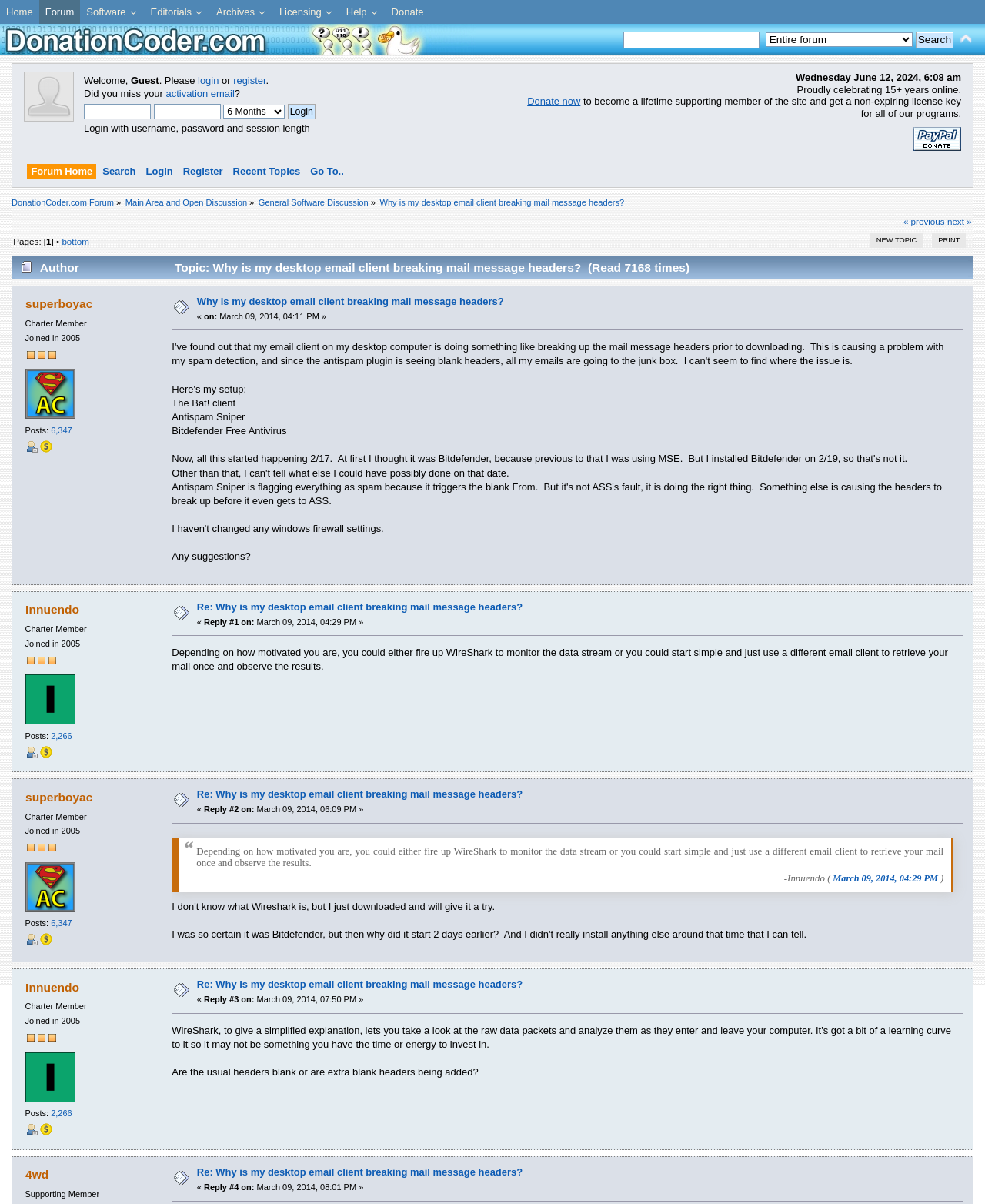Locate the bounding box coordinates of the clickable element to fulfill the following instruction: "Click on the 'Search' button". Provide the coordinates as four float numbers between 0 and 1 in the format [left, top, right, bottom].

[0.929, 0.026, 0.968, 0.04]